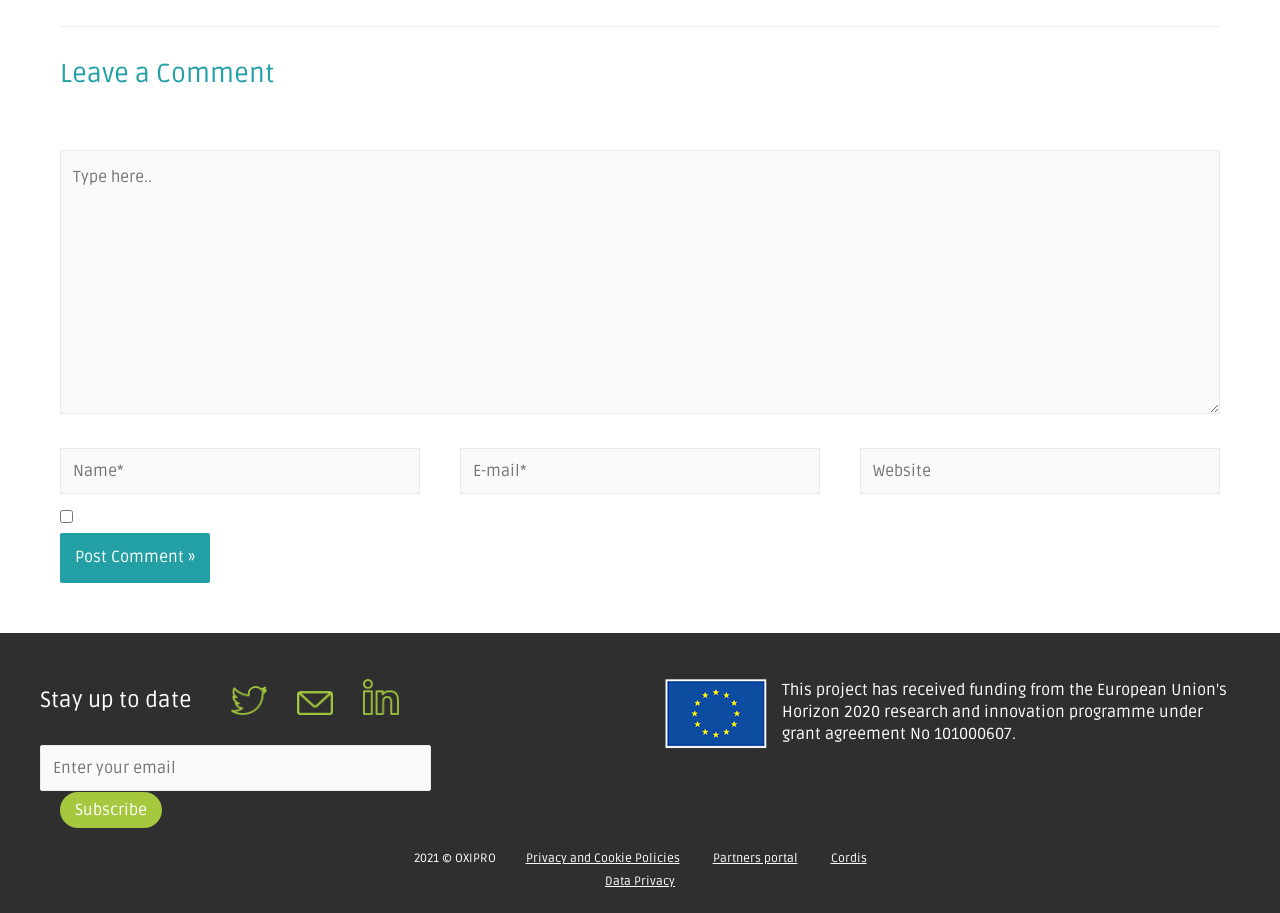Could you locate the bounding box coordinates for the section that should be clicked to accomplish this task: "Leave a comment".

[0.047, 0.03, 0.953, 0.105]